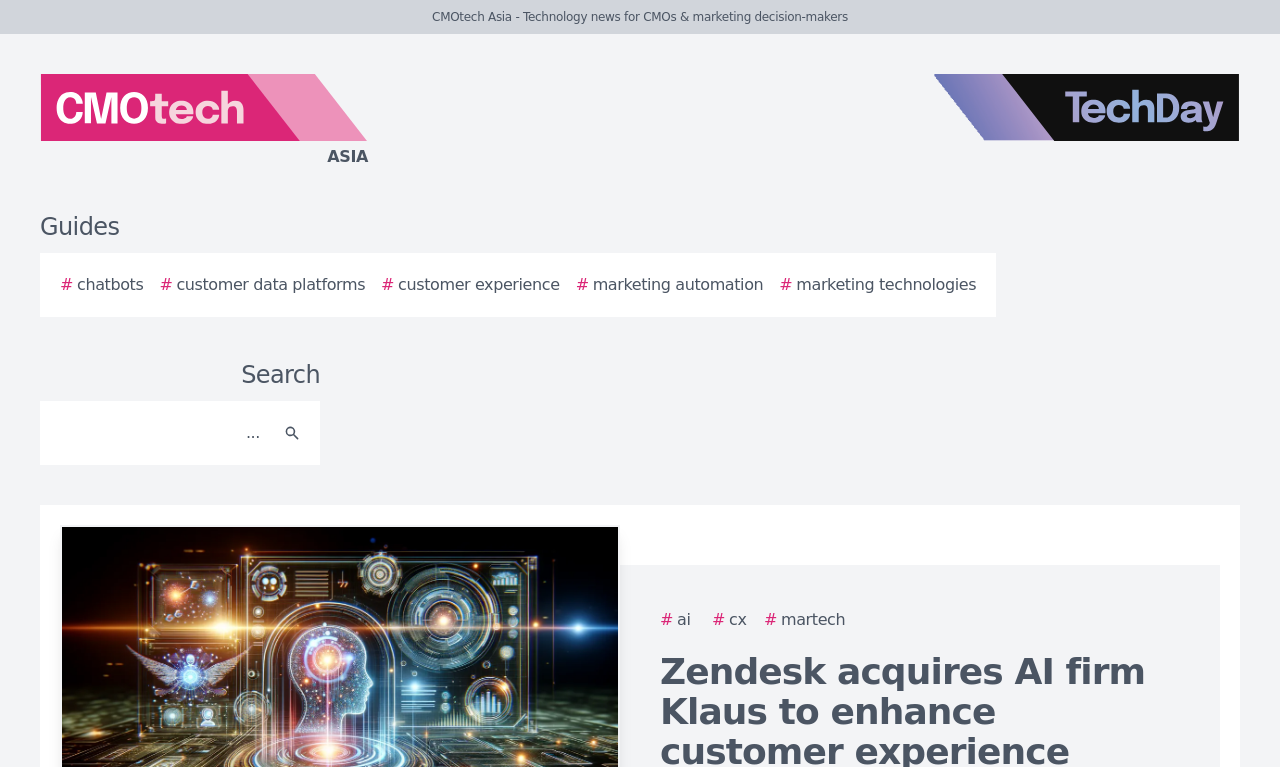Pinpoint the bounding box coordinates of the clickable area necessary to execute the following instruction: "Read about ai". The coordinates should be given as four float numbers between 0 and 1, namely [left, top, right, bottom].

[0.516, 0.792, 0.544, 0.823]